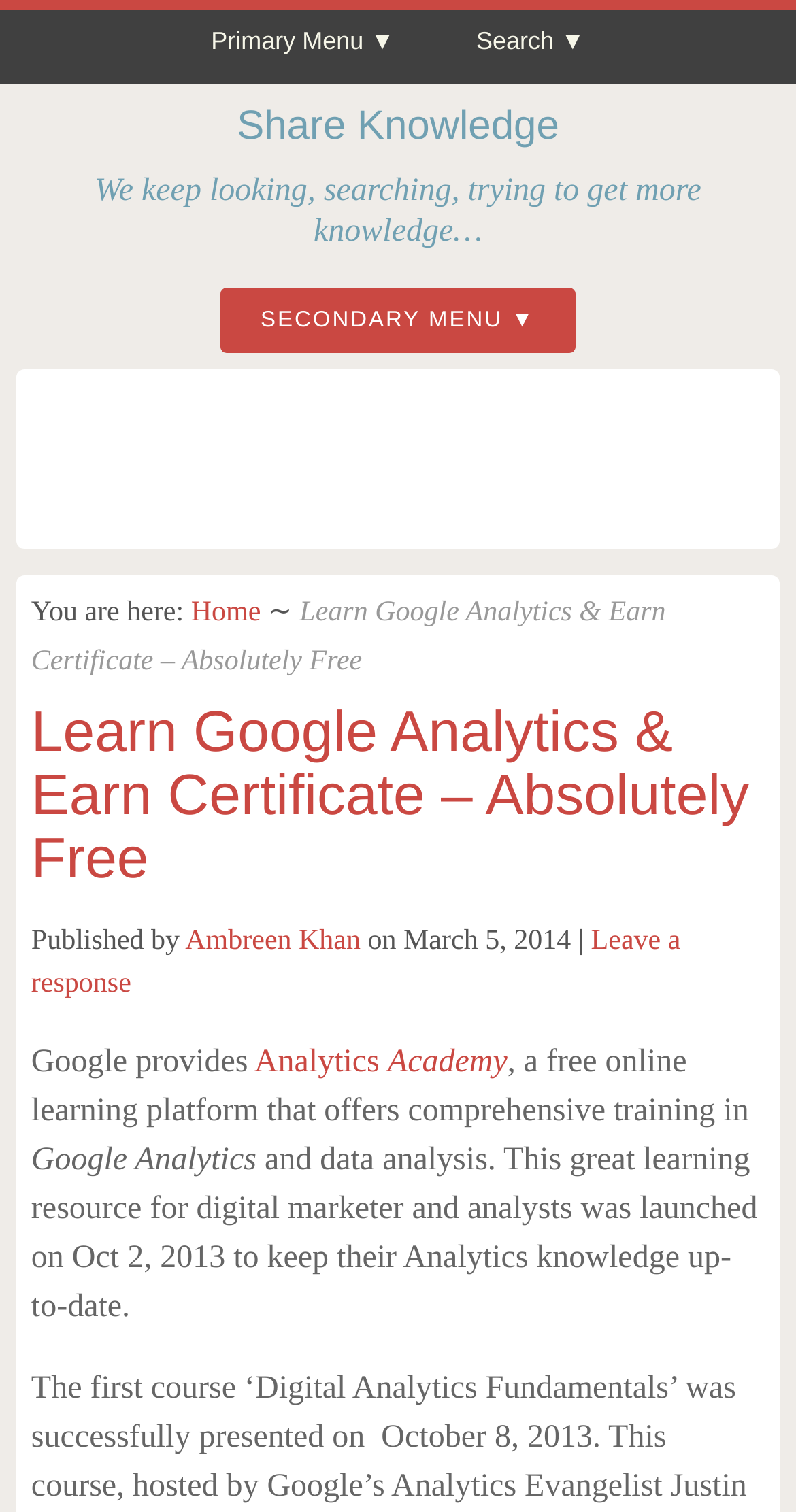Who published the article?
Using the information from the image, answer the question thoroughly.

The author of the article can be found in the text 'Published by Ambreen Khan' which is located below the article title.